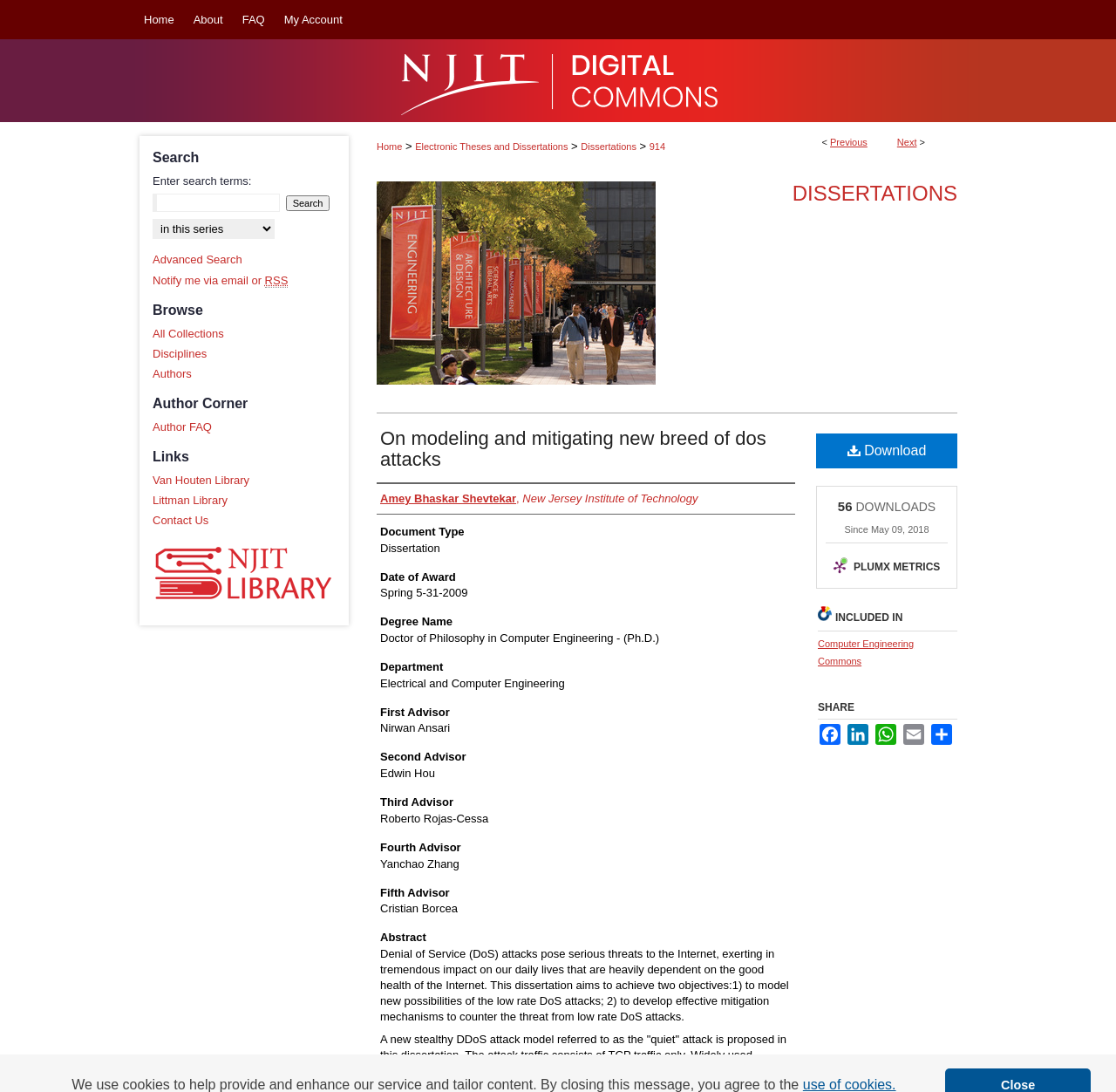Determine the bounding box coordinates of the clickable region to follow the instruction: "Share on Facebook".

[0.733, 0.663, 0.755, 0.682]